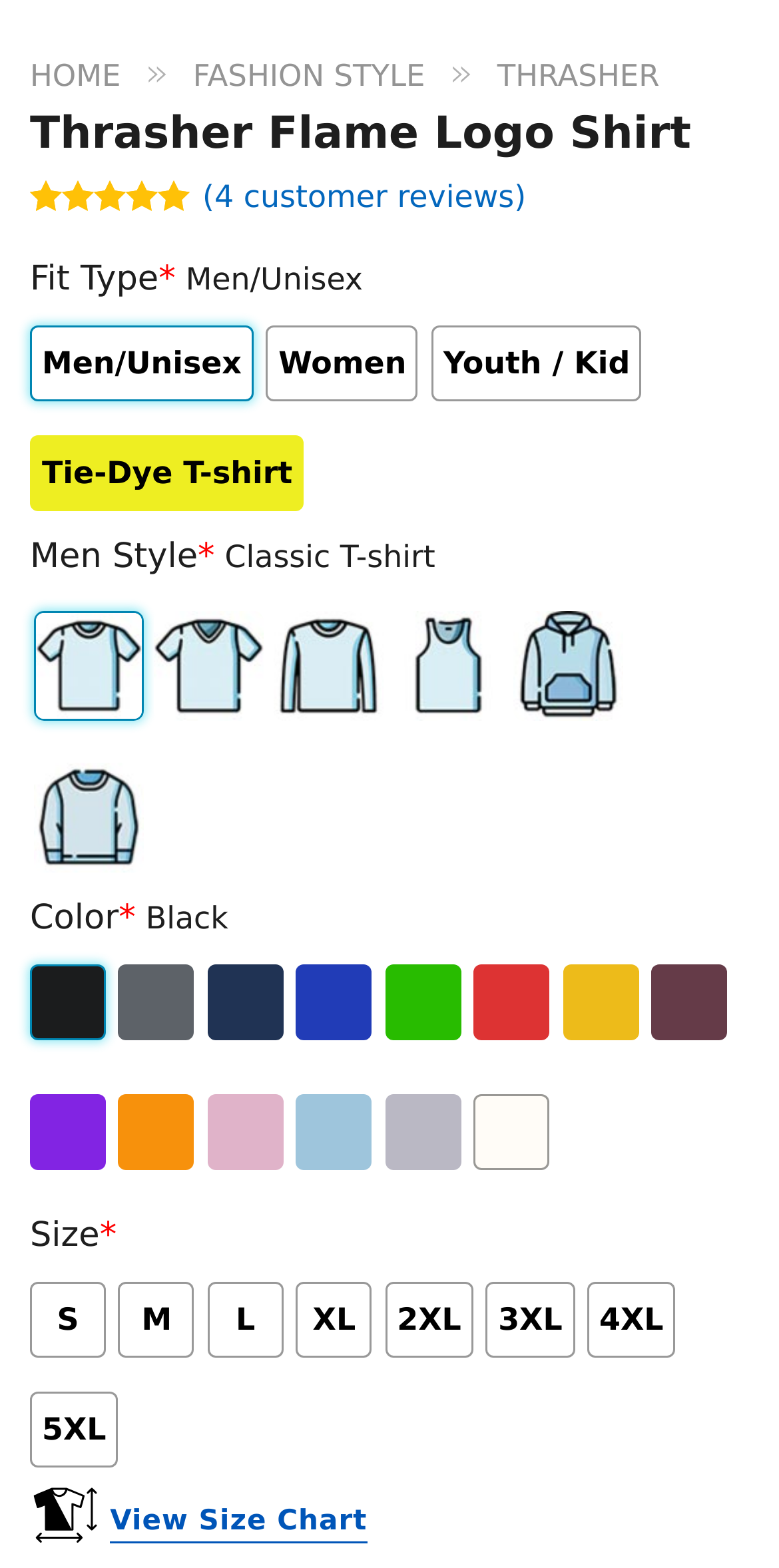What is the default fit type of the shirt?
Provide a fully detailed and comprehensive answer to the question.

The default fit type is indicated by the checked radio button 'Men/Unisex' under the 'Fit Type' section.